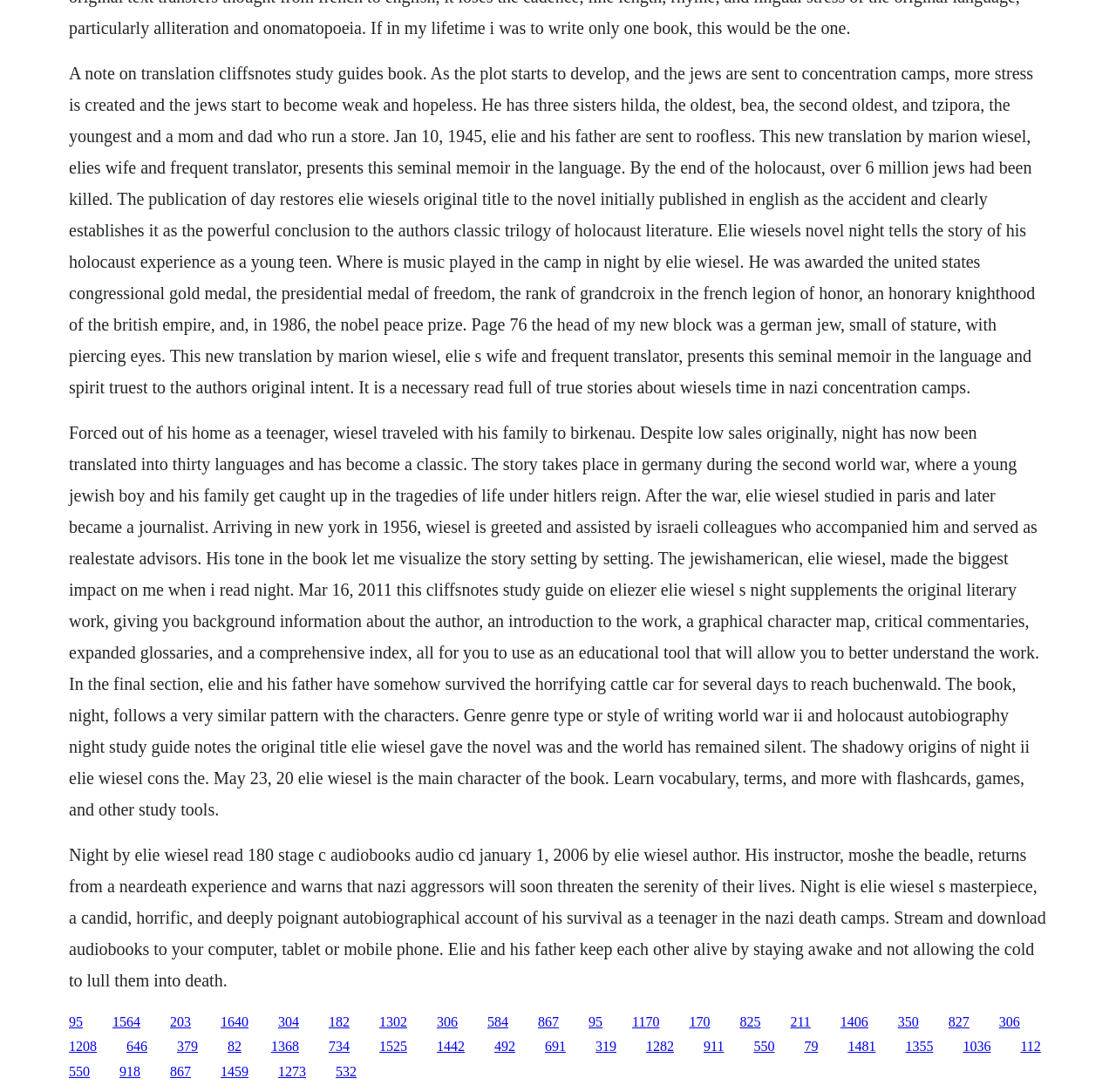Please find the bounding box coordinates (top-left x, top-left y, bottom-right x, bottom-right y) in the screenshot for the UI element described as follows: 1302

[0.34, 0.929, 0.365, 0.942]